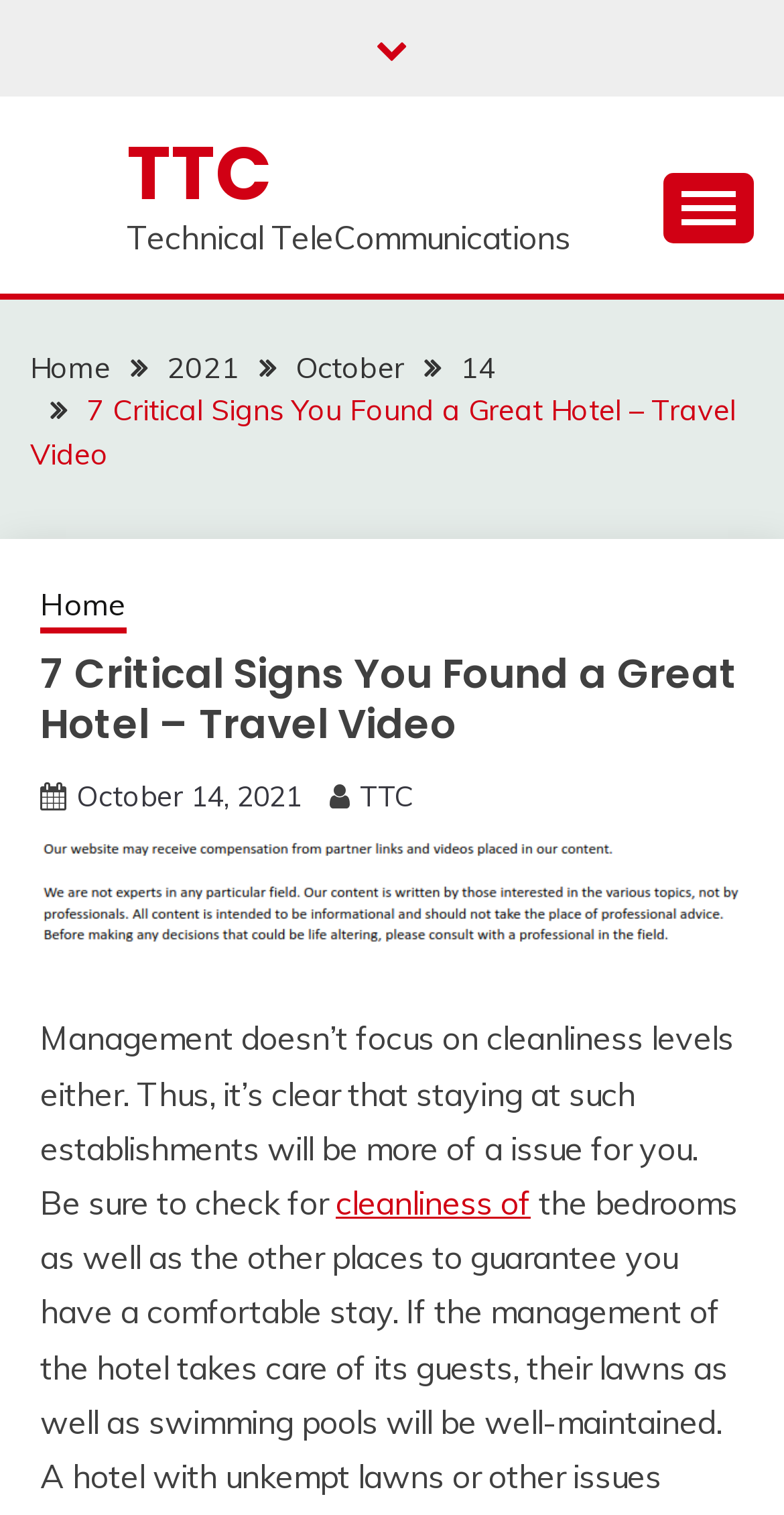Can you find and provide the main heading text of this webpage?

7 Critical Signs You Found a Great Hotel – Travel Video